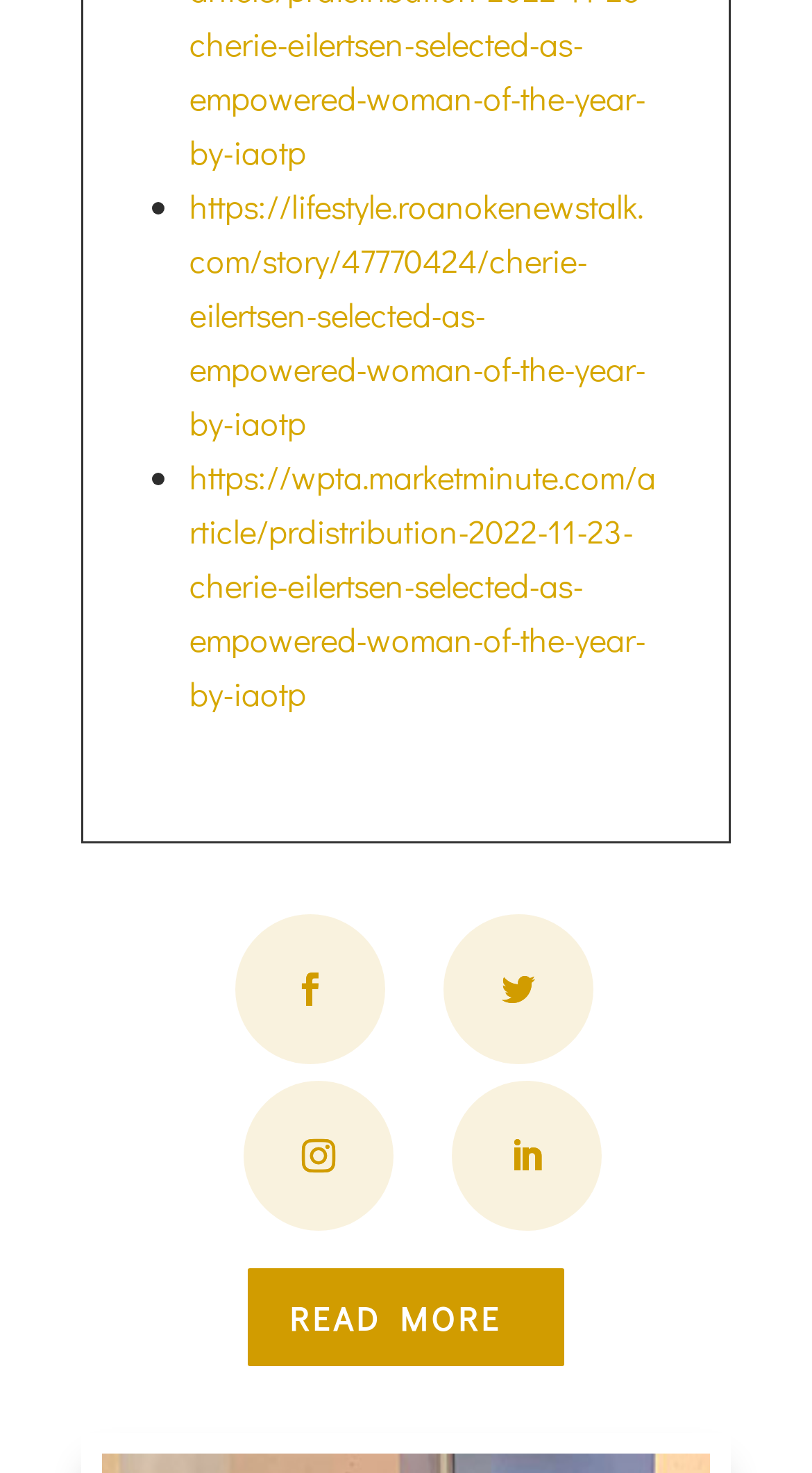Predict the bounding box of the UI element that fits this description: "READ MORE".

[0.3, 0.858, 0.7, 0.931]